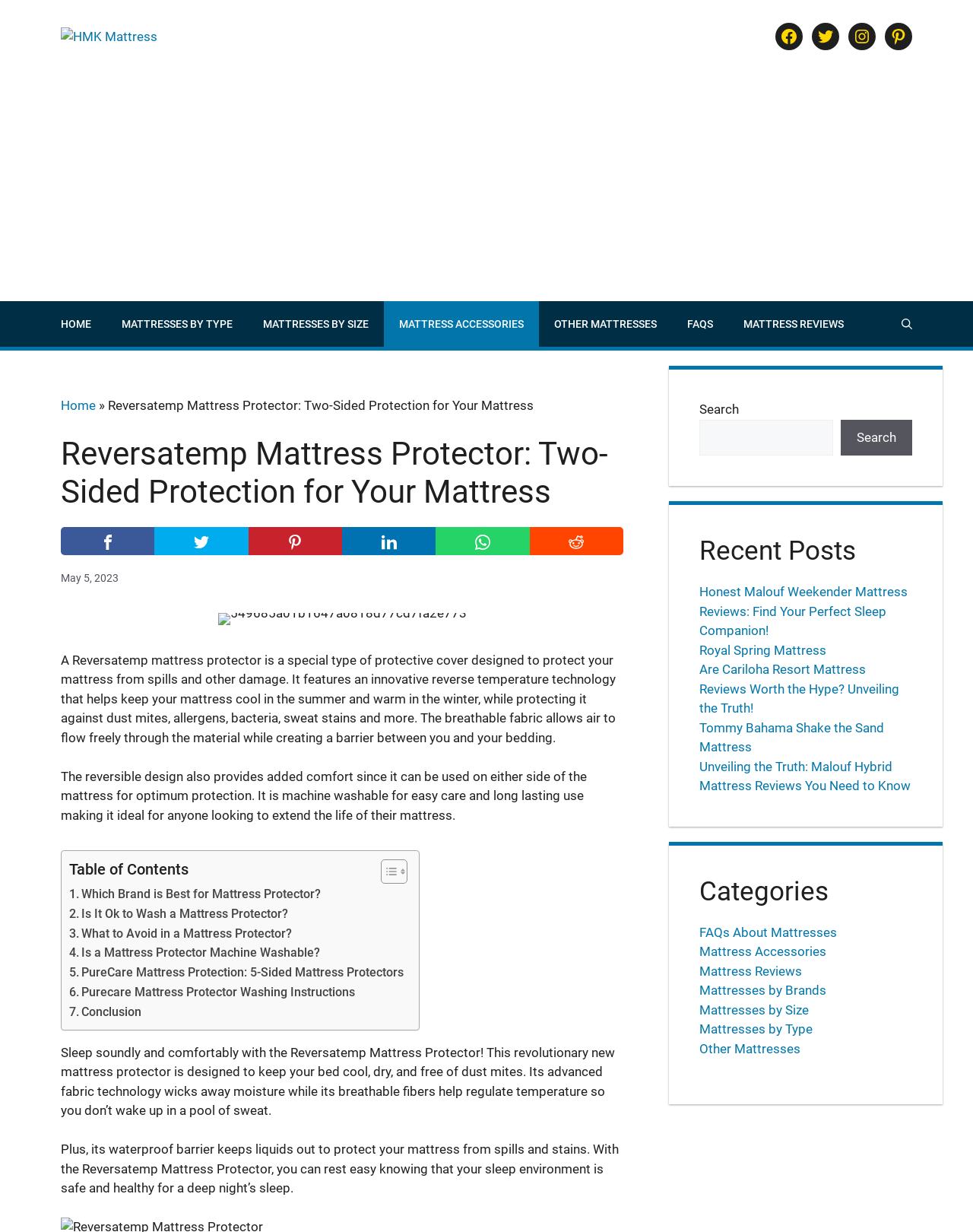Locate the bounding box coordinates of the region to be clicked to comply with the following instruction: "Learn more about the Rhine Getaway trip". The coordinates must be four float numbers between 0 and 1, in the form [left, top, right, bottom].

None